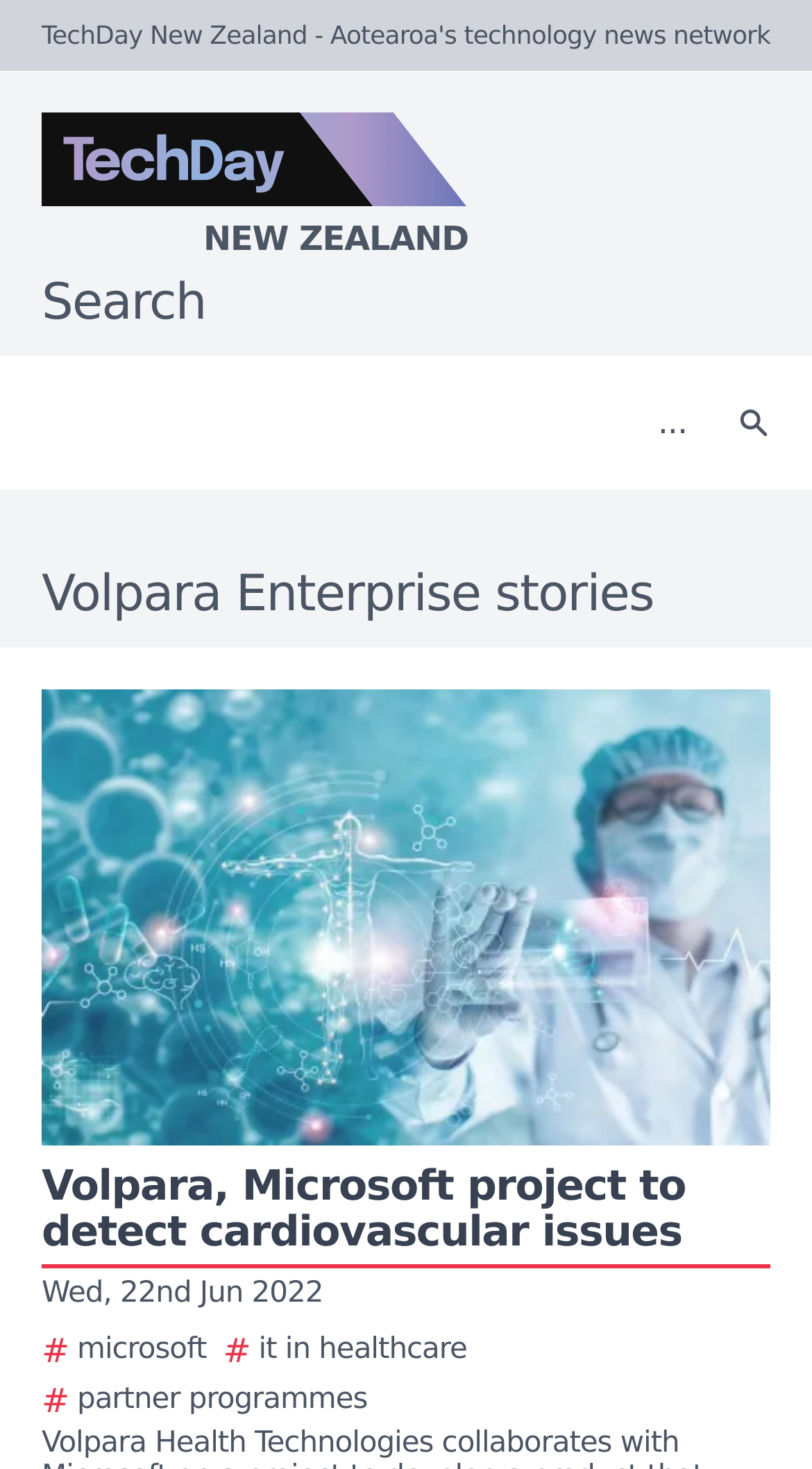Please find the bounding box coordinates (top-left x, top-left y, bottom-right x, bottom-right y) in the screenshot for the UI element described as follows: alt="ICC Logo"

None